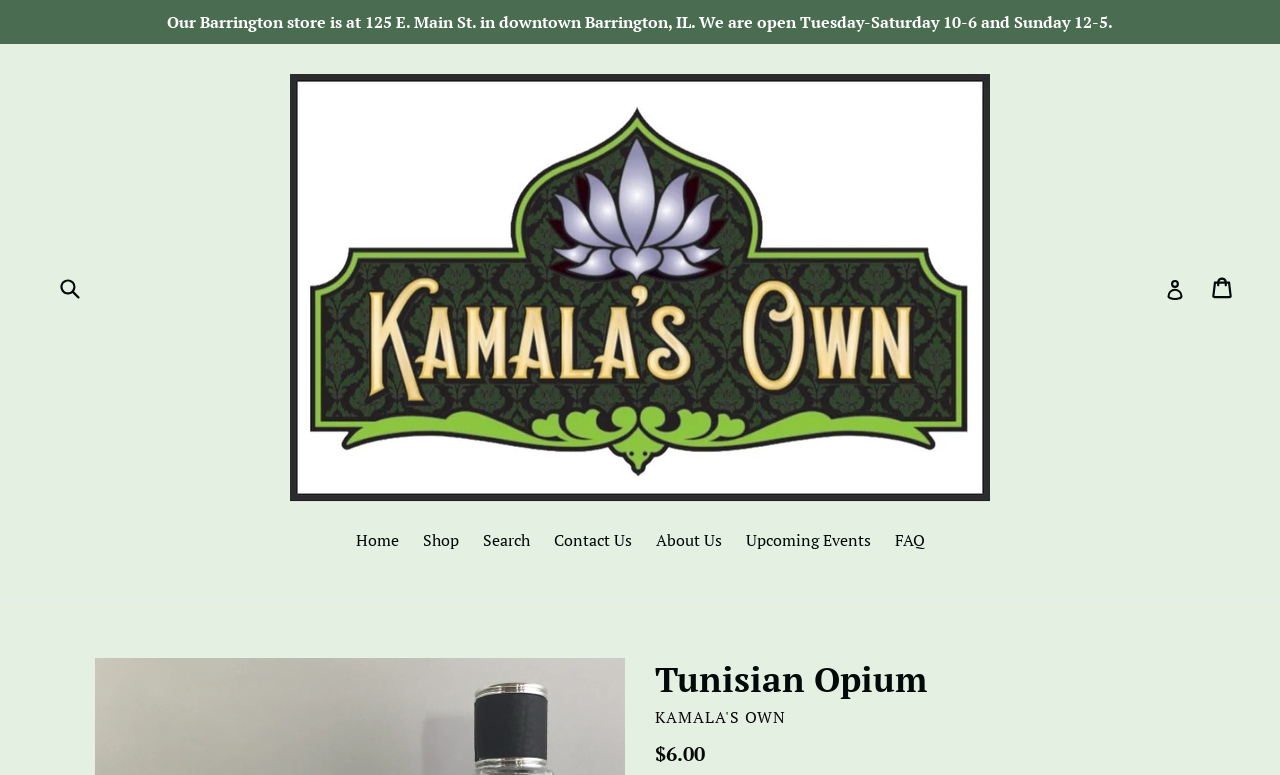Summarize the webpage in an elaborate manner.

This webpage is about Kamala's Own Perfumery, specifically showcasing a product called Tunisian Opium. At the top left, there is a static text providing the store's address and operating hours. Below it, there is a layout table that occupies most of the page, containing several elements. On the top left of the table, there is a search function with a search box and a submit button. To the right of the search function, there is a link to Kamala's Own Perfumery, accompanied by an image. On the top right, there are links to log in and view the cart.

Below the table, there is a navigation menu with links to Home, Shop, Search, Contact Us, About Us, Upcoming Events, and FAQ. The main content of the page is focused on the Tunisian Opium product, with a heading at the top and a price of $6.00 at the bottom. The product description, as mentioned in the meta description, is a very heavy, earthy, oriental fragrance, and Kamala's perfumes and oils are of the highest quality, making a personal statement.